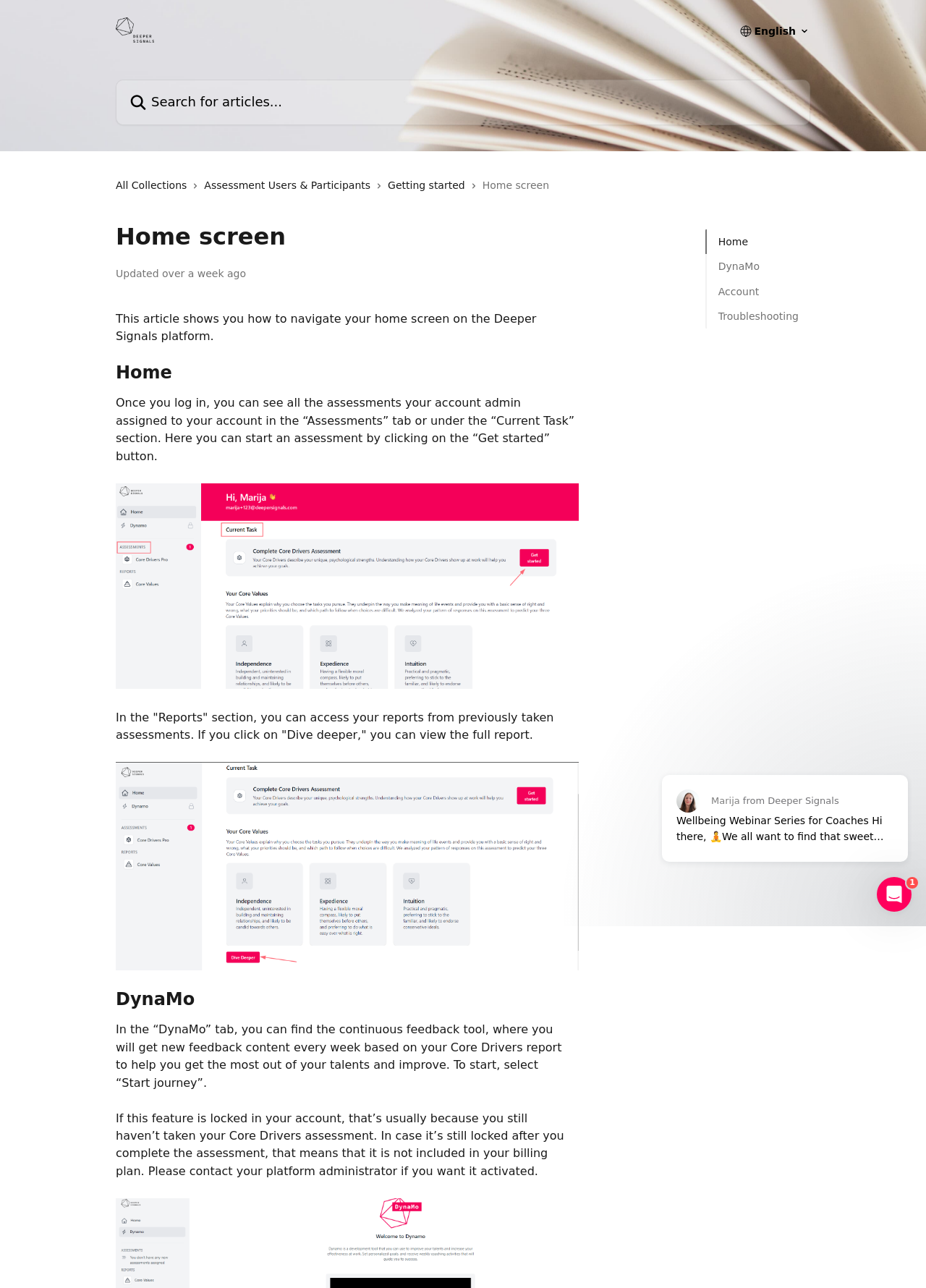Please identify the bounding box coordinates of the region to click in order to complete the given instruction: "View DynaMo". The coordinates should be four float numbers between 0 and 1, i.e., [left, top, right, bottom].

[0.776, 0.201, 0.862, 0.213]